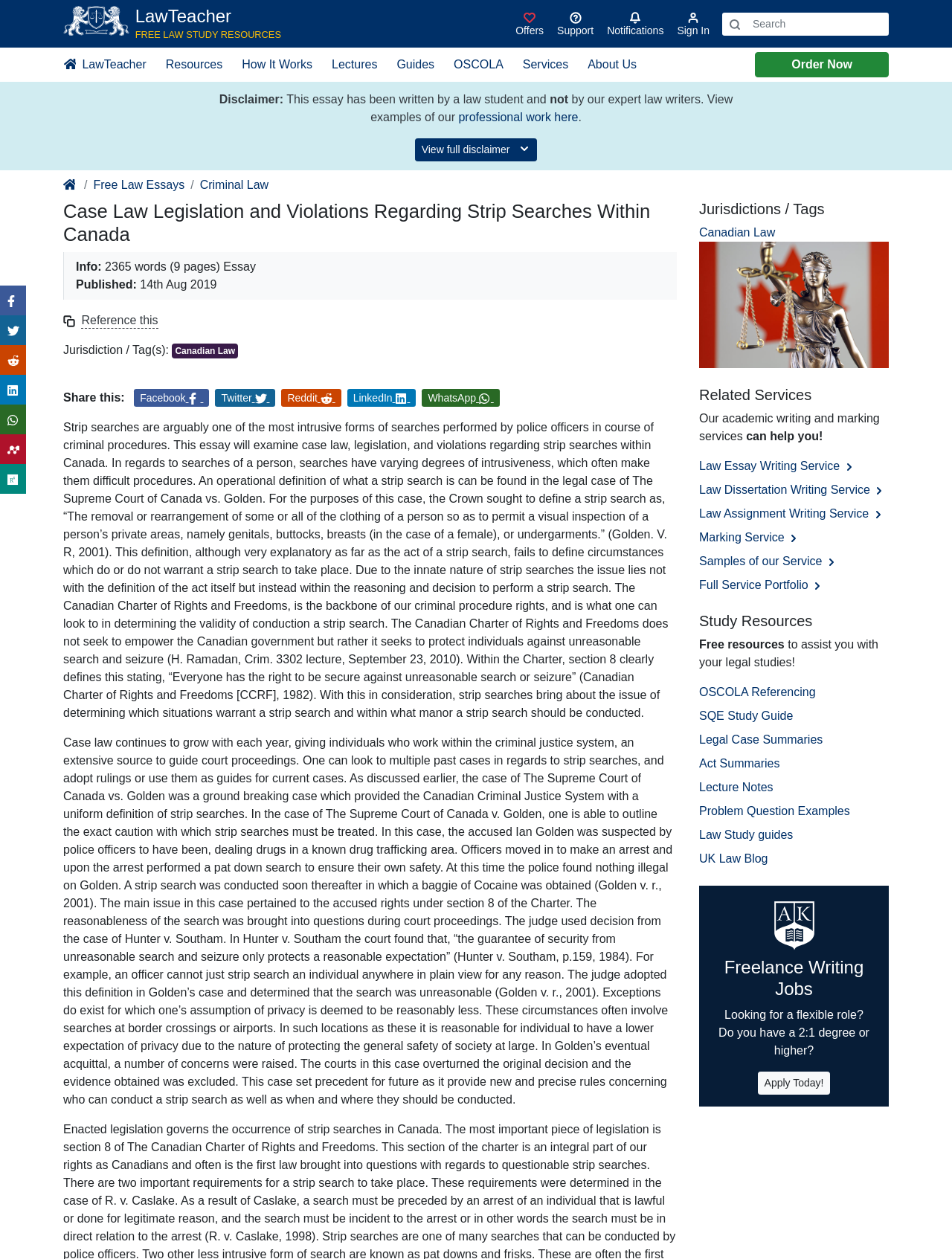Generate a thorough explanation of the webpage's elements.

This webpage appears to be a law essay website, specifically a page about case law, legislation, and violations regarding strip searches within Canada. At the top, there is a logo and a navigation menu with links to various resources, including a search help center, notifications, and sign-in options. Below the navigation menu, there is a breadcrumb navigation bar showing the current page's location within the website.

The main content of the page is an essay about strip searches, which is divided into multiple sections. The essay discusses the definition of strip searches, the Canadian Charter of Rights and Freedoms, and case law related to strip searches. The text is accompanied by various links to related services, such as law essay writing, dissertation writing, and assignment writing services.

On the right side of the page, there are links to share the content on social media platforms, including Facebook, Twitter, Reddit, LinkedIn, and WhatsApp. Below the essay, there are additional links to related services, including a law essay writing service, law dissertation writing service, law assignment writing service, marking service, samples of the service, and a full service portfolio.

At the bottom of the page, there is a disclaimer stating that the essay was written by a law student and not by the website's expert law writers, with a link to view examples of their professional work. There is also a button to view the full disclaimer.